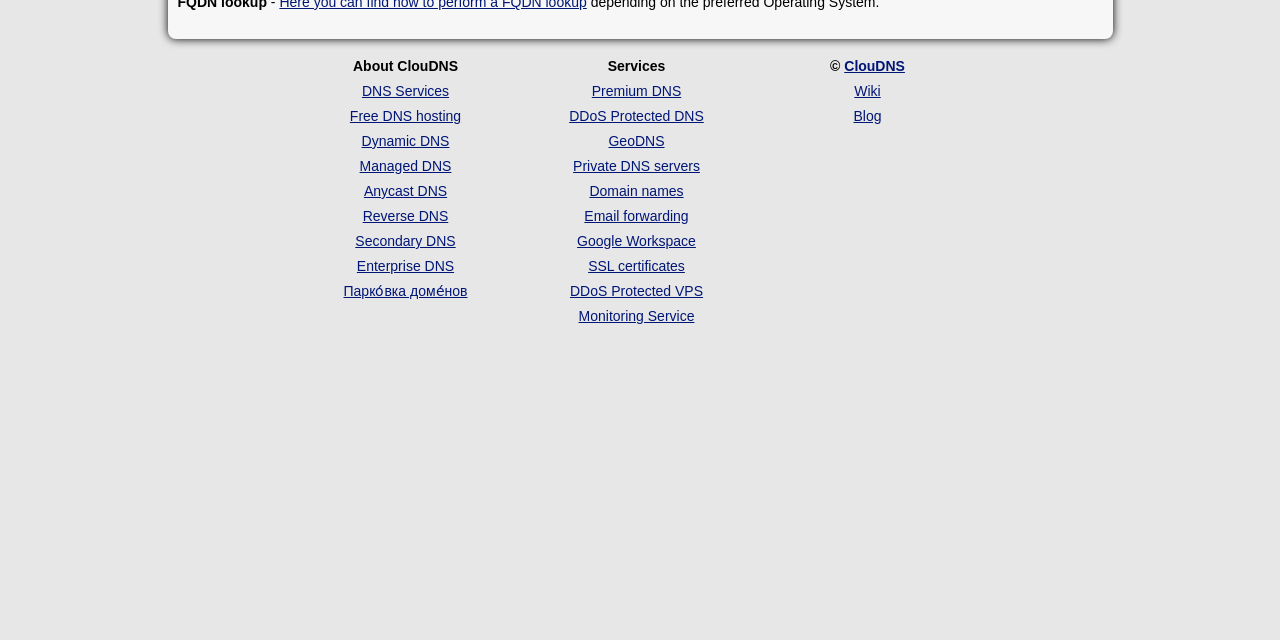Bounding box coordinates are specified in the format (top-left x, top-left y, bottom-right x, bottom-right y). All values are floating point numbers bounded between 0 and 1. Please provide the bounding box coordinate of the region this sentence describes: alt="TheNewspaper.com"

None